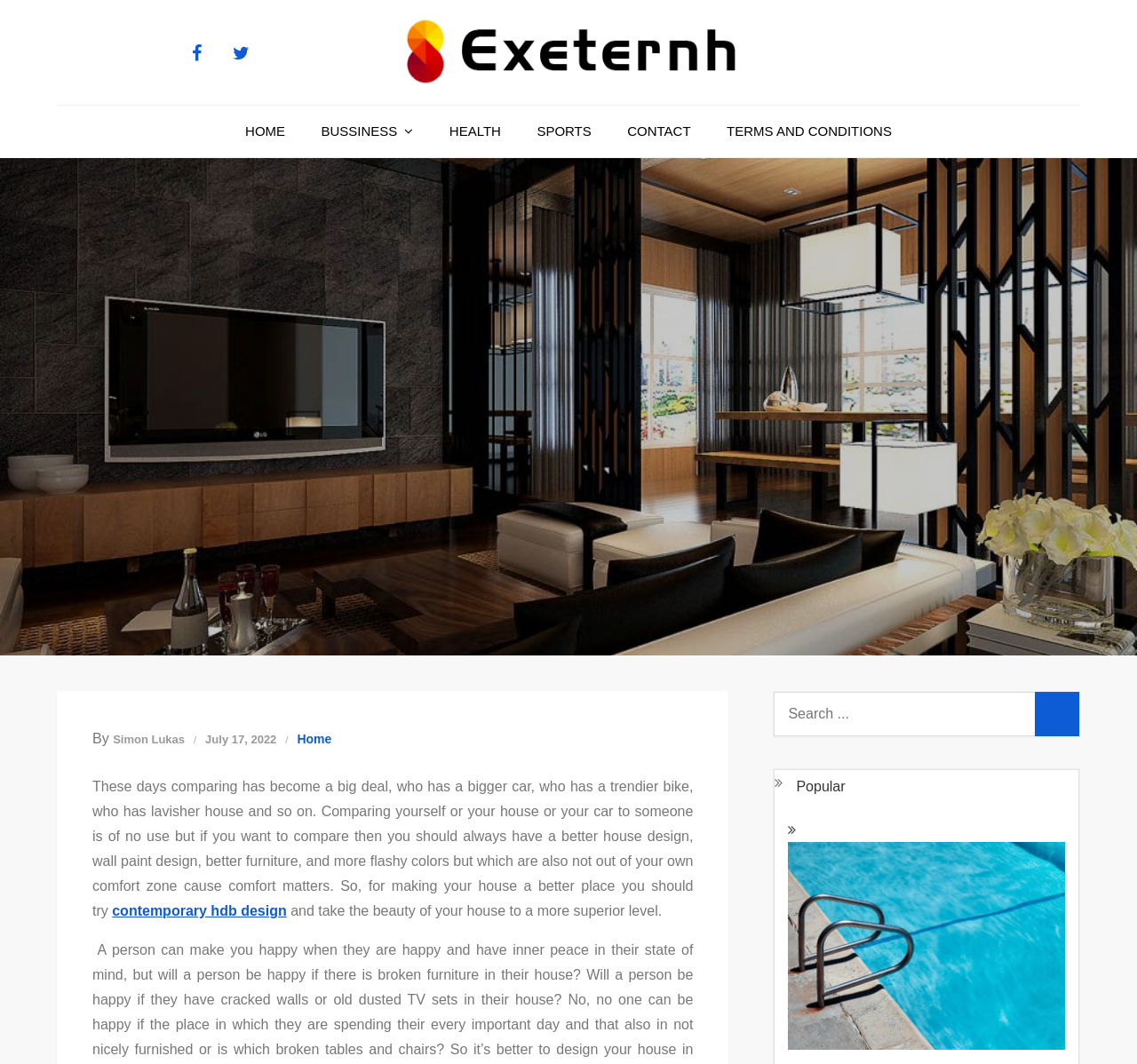Please give a one-word or short phrase response to the following question: 
What is the purpose of the search bar?

Search for content